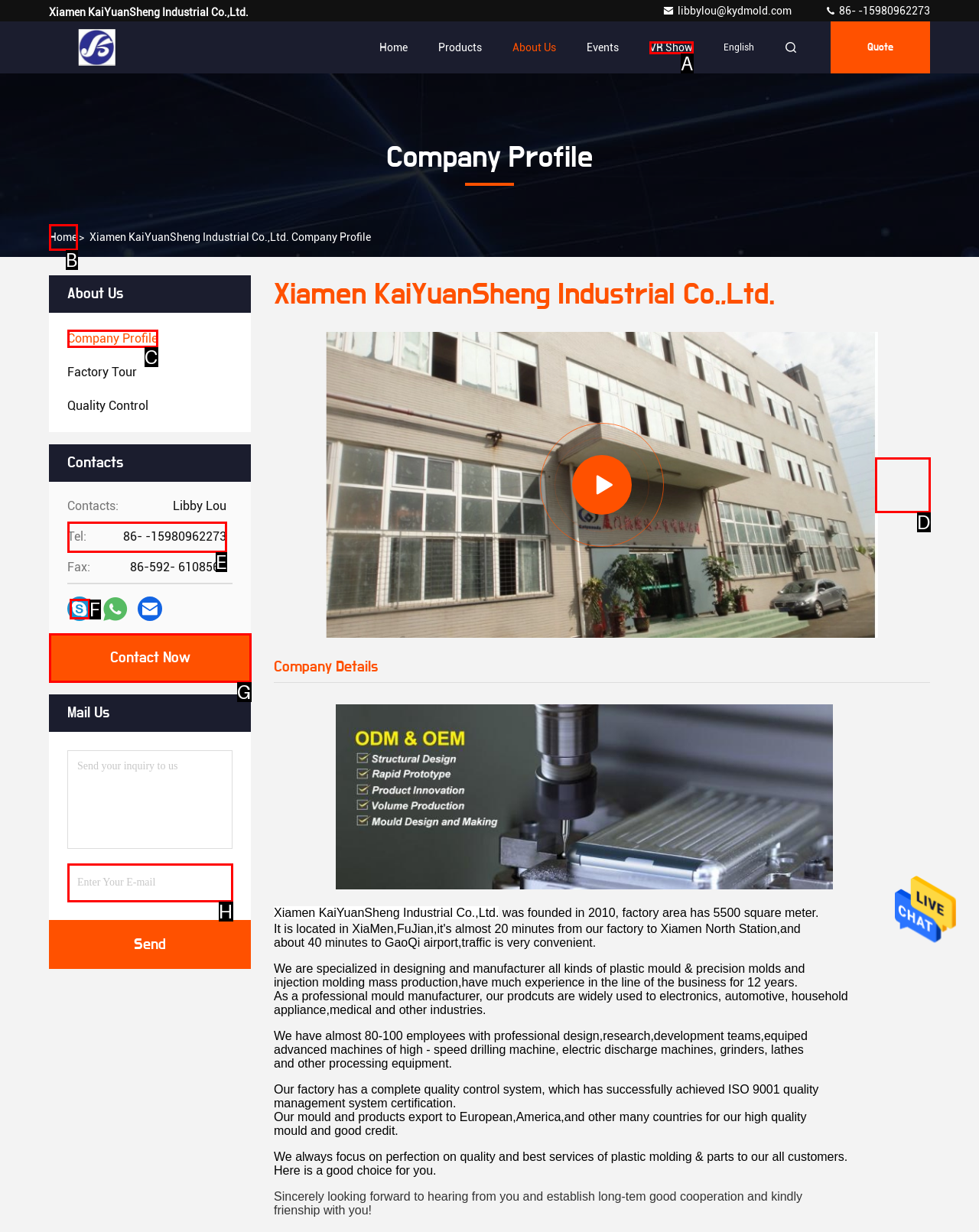Please identify the correct UI element to click for the task: Click Company Profile Respond with the letter of the appropriate option.

C